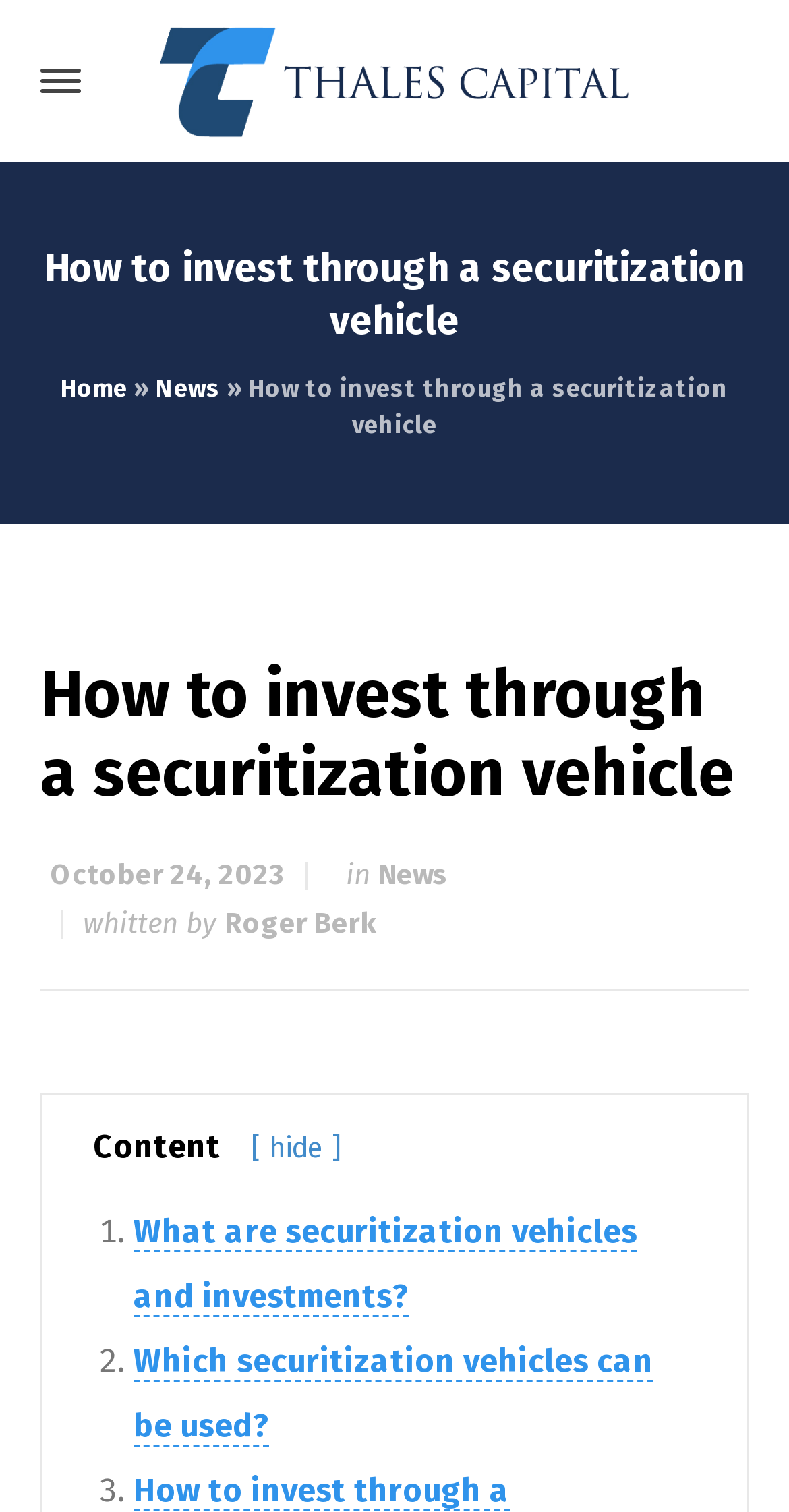Provide a thorough description of the webpage's content and layout.

The webpage is about investing through a securitization vehicle, highlighting its benefits and risks. At the top, there is a logo of "Thales Capital" accompanied by a link to the same. Below the logo, there is a main heading "How to invest through a securitization vehicle" which is repeated again further down the page. 

On the top right, there are navigation links to "Home" and "News", separated by a "»" symbol. 

The main content of the page is divided into sections, with the first section having a heading "How to invest through a securitization vehicle" and a subheading "October 24, 2023" along with the author's name "Roger Berk". 

Below this section, there is a list of links, each preceded by a numbered list marker. The links are "What are securitization vehicles and investments?" and "Which securitization vehicles can be used?". 

At the bottom left, there is a button with a "?" symbol.